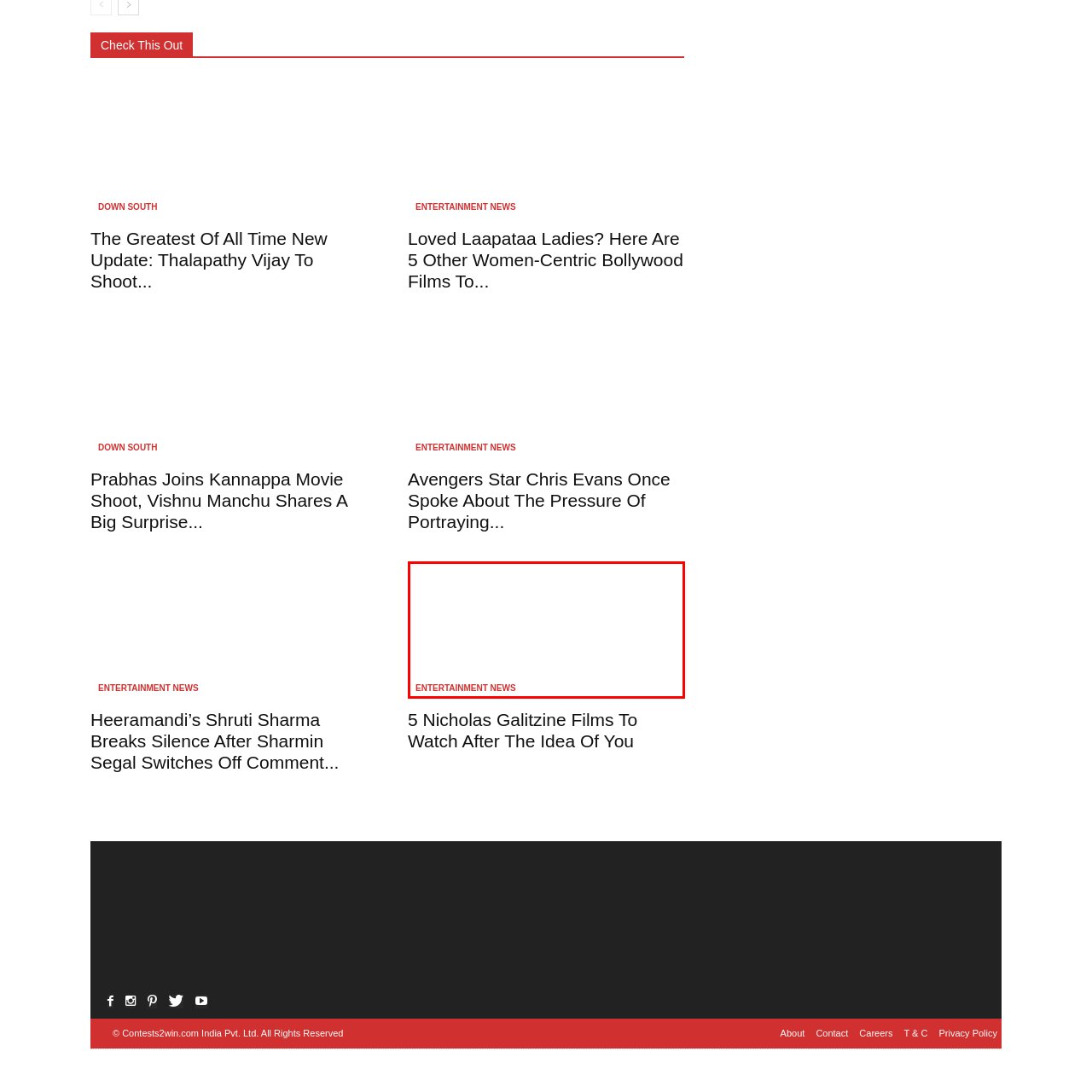What is the likely focus of the news story? Examine the image inside the red bounding box and answer concisely with one word or a short phrase.

Impact of online trolling